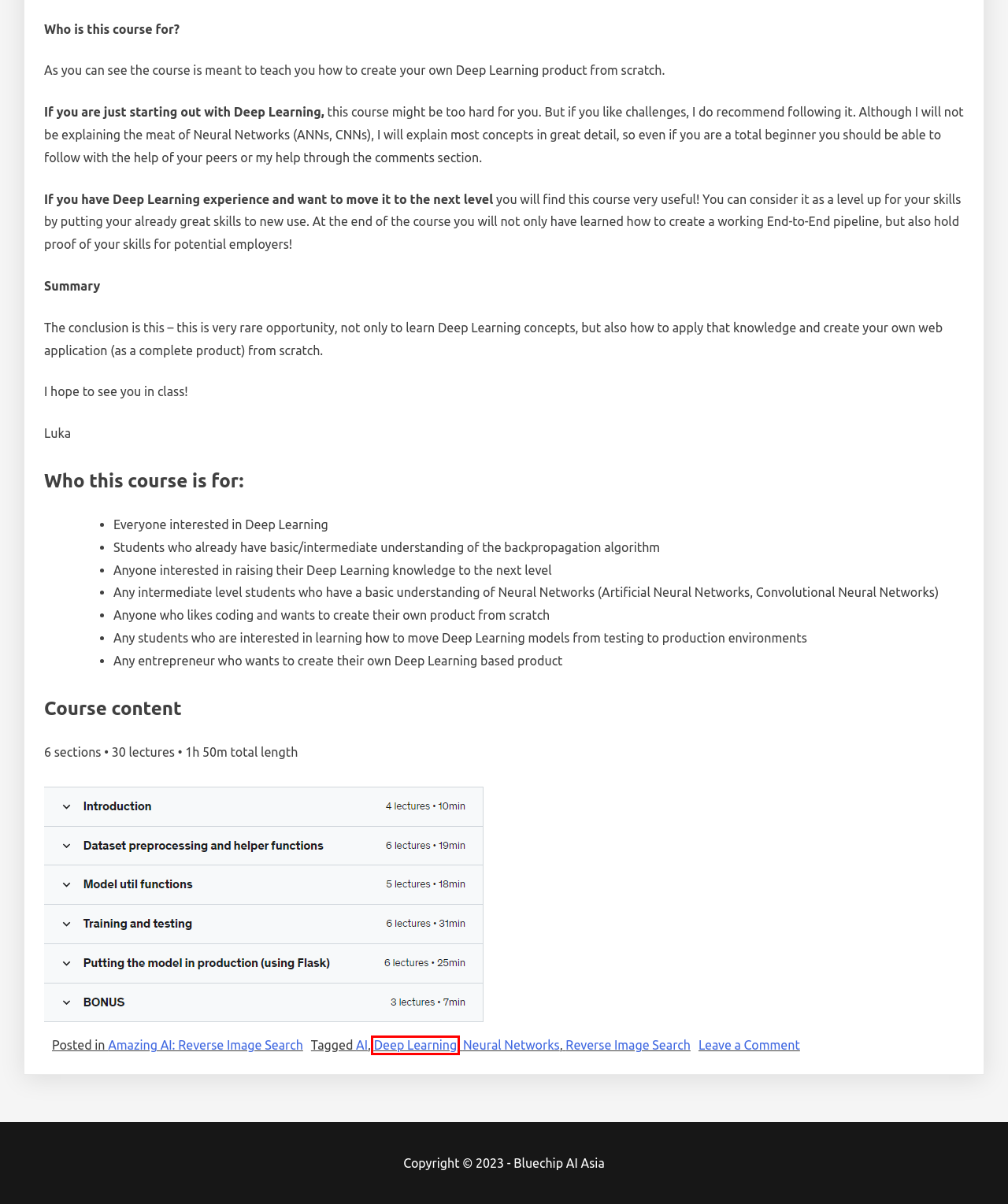Look at the screenshot of a webpage with a red bounding box and select the webpage description that best corresponds to the new page after clicking the element in the red box. Here are the options:
A. Bluechip AI Asia, AI Development Company
B. Neural Networks – Bluechip AI Asia, AI Development Company
C. Deep Learning – Bluechip AI Asia, AI Development Company
D. AI – Bluechip AI Asia, AI Development Company
E. Services – Bluechip AI Asia, AI Development Company
F. Blog – Bluechip AI Asia, AI Development Company
G. Reverse Image Search – Bluechip AI Asia, AI Development Company
H. Contact – Bluechip AI Asia, AI Development Company

C